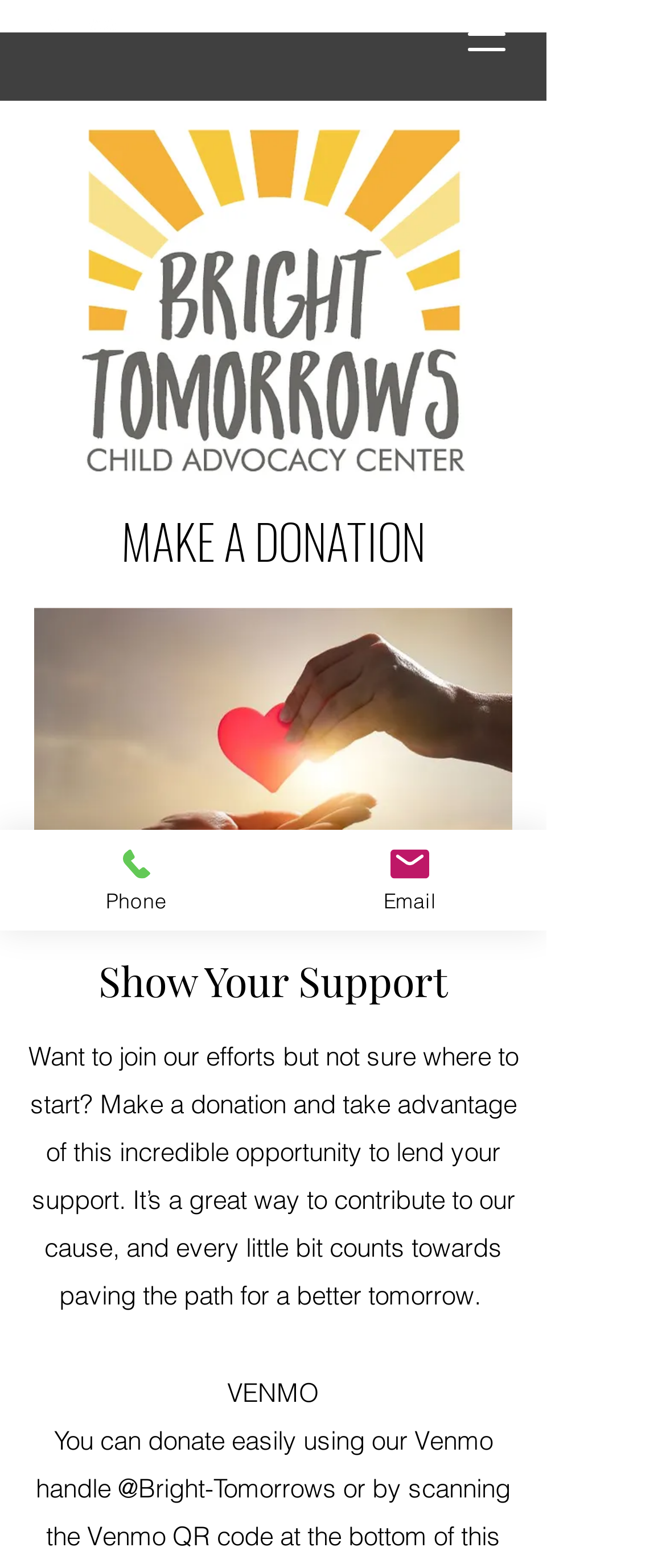Answer the following in one word or a short phrase: 
What is the shape of the icon next to the 'Phone' link?

Rectangle